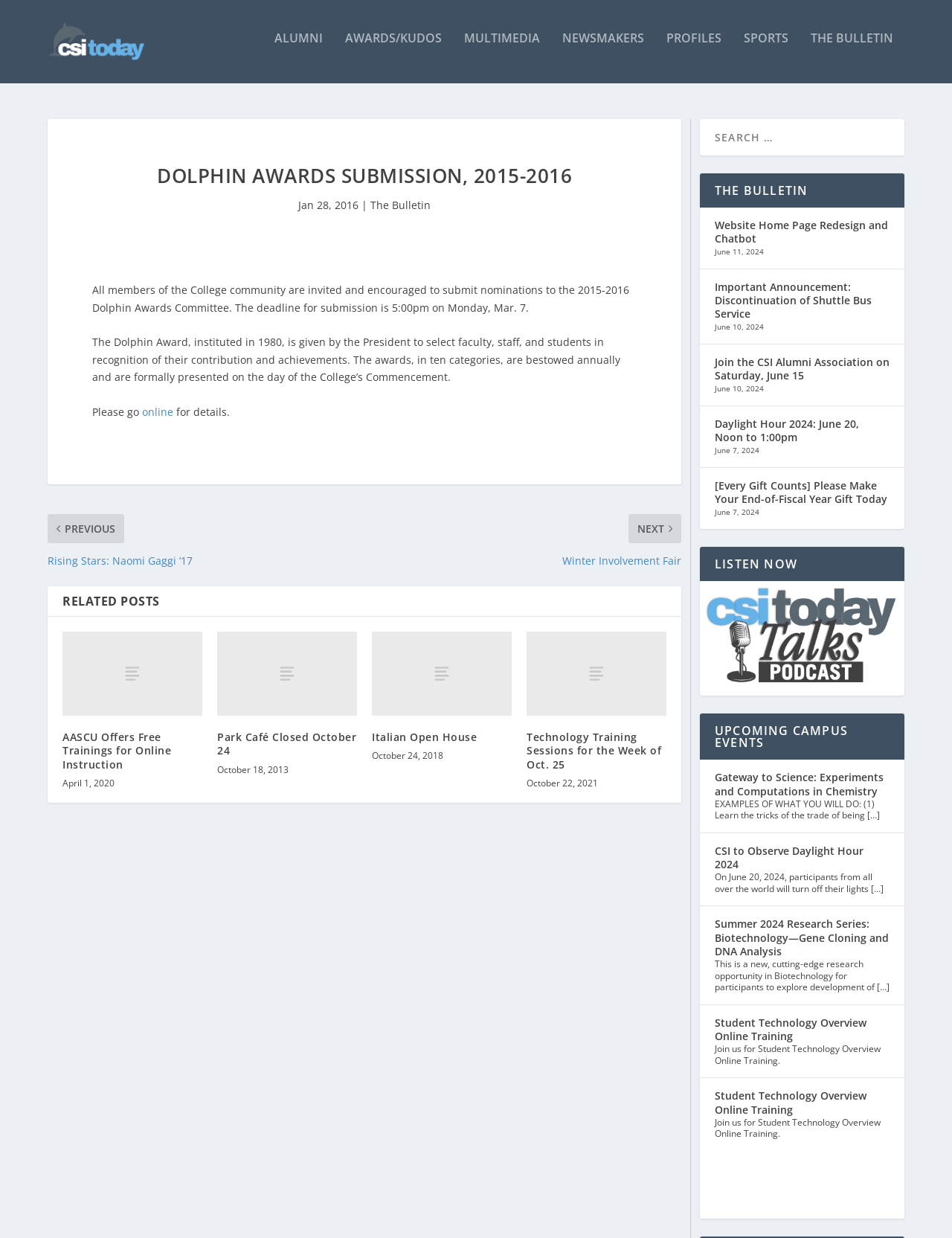How many categories are the Dolphin Awards bestowed in?
Please respond to the question with as much detail as possible.

I found the answer by reading the text in the article section, which states 'The awards, in ten categories, are bestowed annually and are formally presented on the day of the College’s Commencement.'